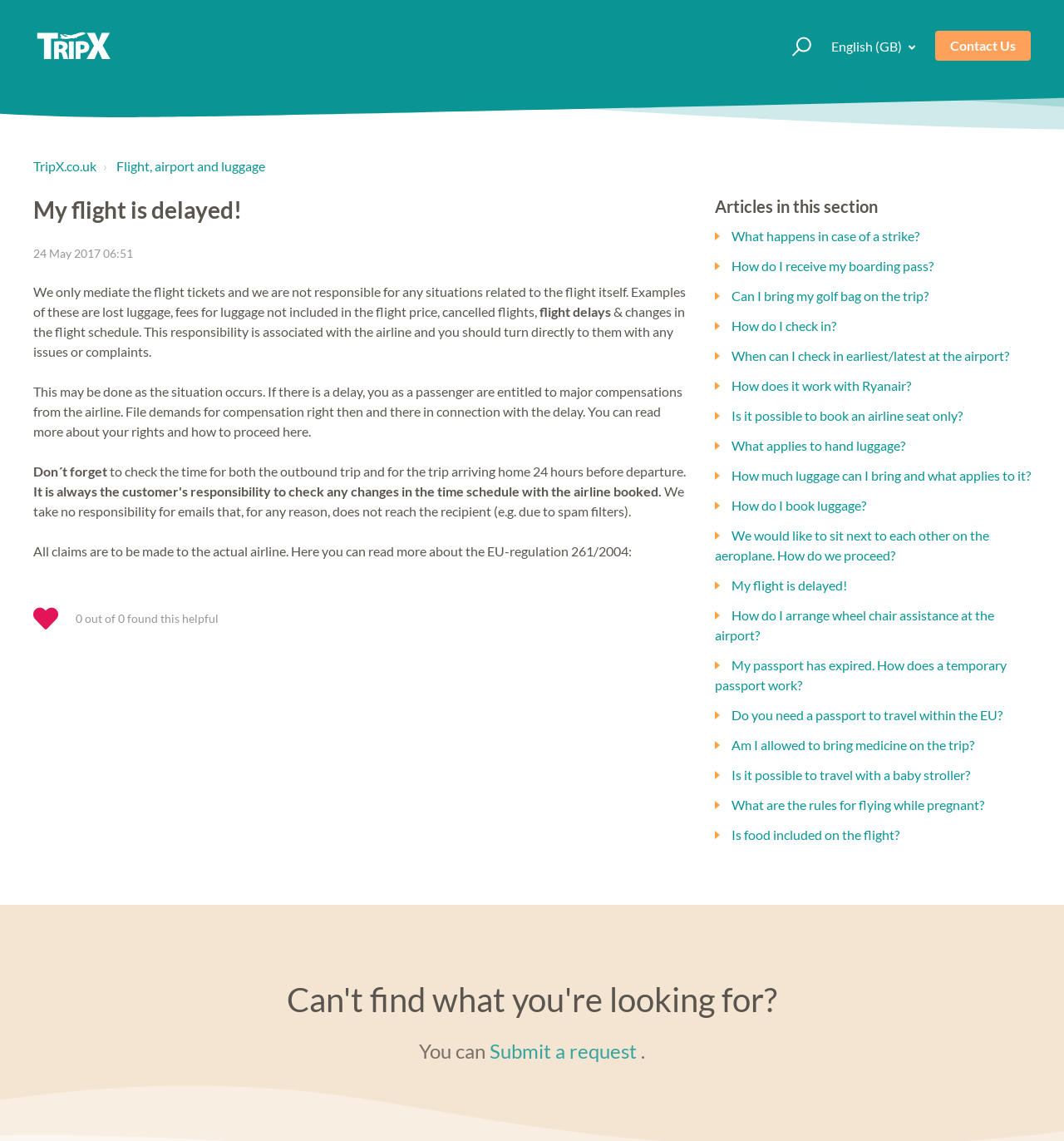Produce an elaborate caption capturing the essence of the webpage.

The webpage is titled "My flight is delayed! – TripX.co.uk" and has a logo at the top left corner. To the right of the logo, there is a button and a dropdown menu with a link to switch to English (GB). The top right corner features a link to "Contact Us".

Below the top section, there is a main content area with a list of links on the left, including "TripX.co.uk" and "Flight, airport and luggage". The main content area is divided into two sections. The left section has a heading "My flight is delayed!" and a subheading with the date and time "24 May 2017 06:51". Below this, there is a block of text explaining that TripX.co.uk only mediates flight tickets and is not responsible for any situations related to the flight itself, such as lost luggage or flight delays.

The text continues to explain the passenger's rights and how to proceed in case of a delay. There is also a reminder to check the flight schedule 24 hours before departure and a note that TripX.co.uk takes no responsibility for emails that do not reach the recipient.

On the right side of the main content area, there is a section titled "Articles in this section" with 17 links to various articles related to flights, such as "What happens in case of a strike?", "How do I receive my boarding pass?", and "Is it possible to travel with a baby stroller?".

At the bottom of the page, there is a footer section with a button and a text "0 out of 0 found this helpful". Below this, there is a call-to-action section with a heading "Can't find what you're looking for?" and a link to "Submit a request".